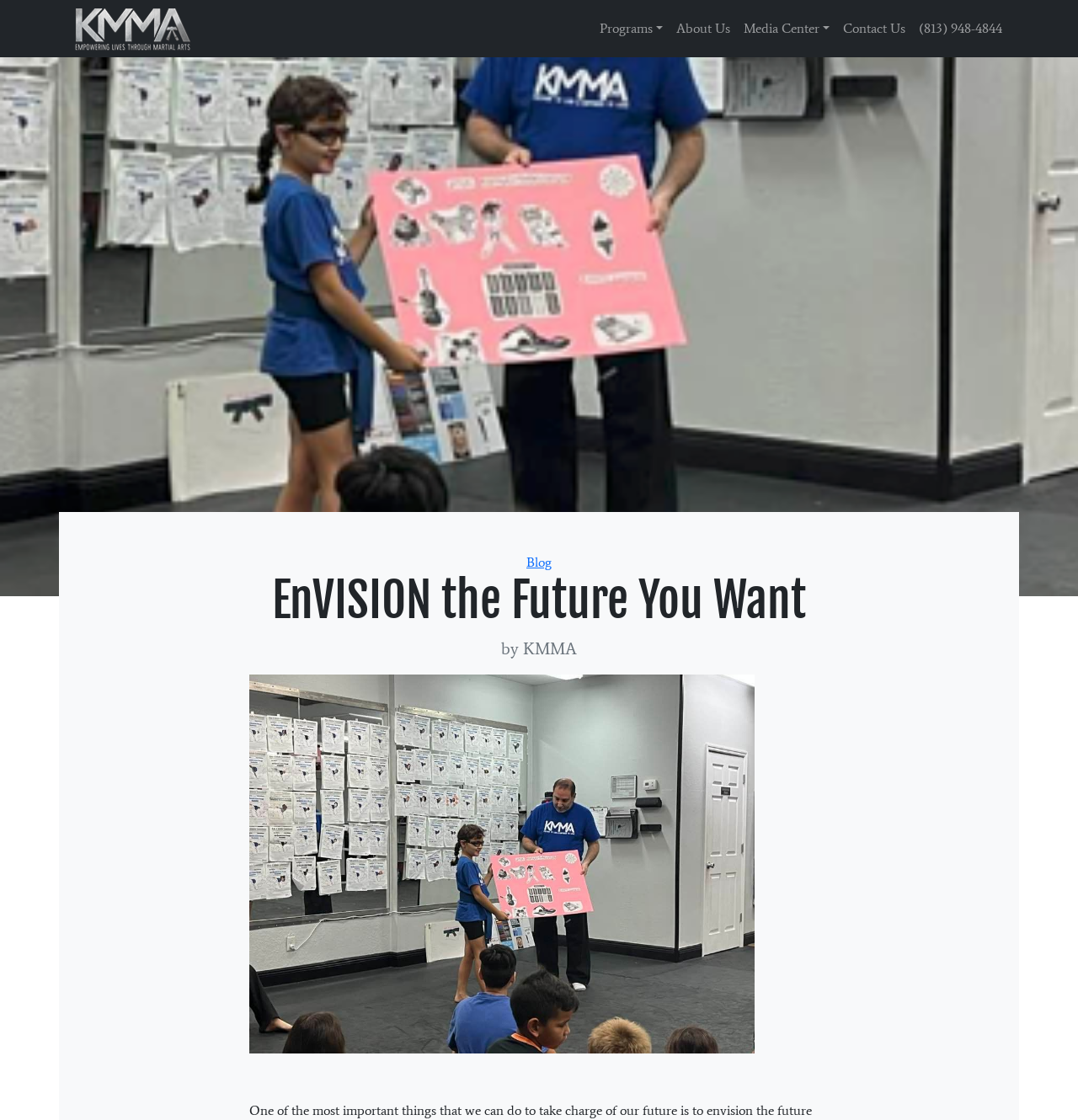Please answer the following question using a single word or phrase: 
How many main navigation links are there?

5